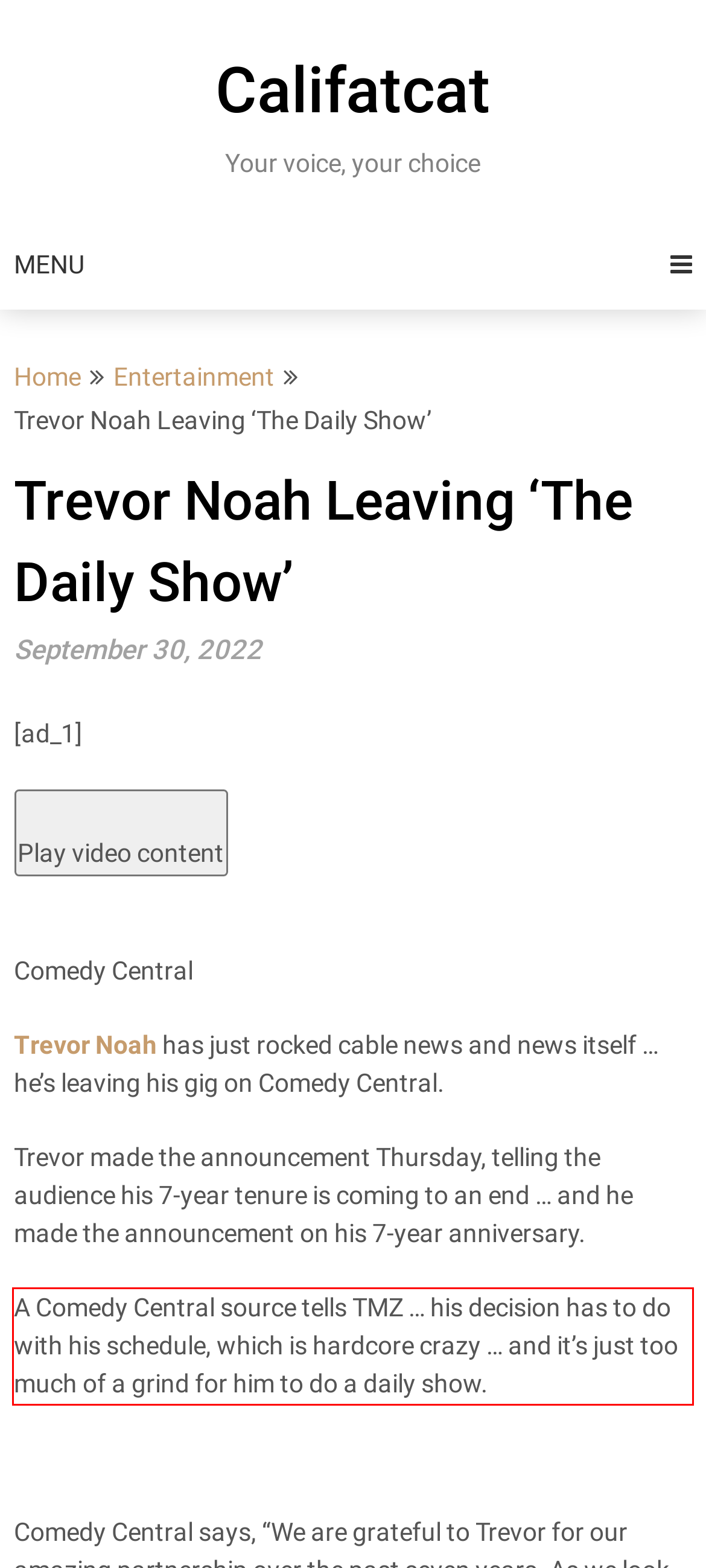You have a screenshot of a webpage with a red bounding box. Identify and extract the text content located inside the red bounding box.

A Comedy Central source tells TMZ … his decision has to do with his schedule, which is hardcore crazy … and it’s just too much of a grind for him to do a daily show.